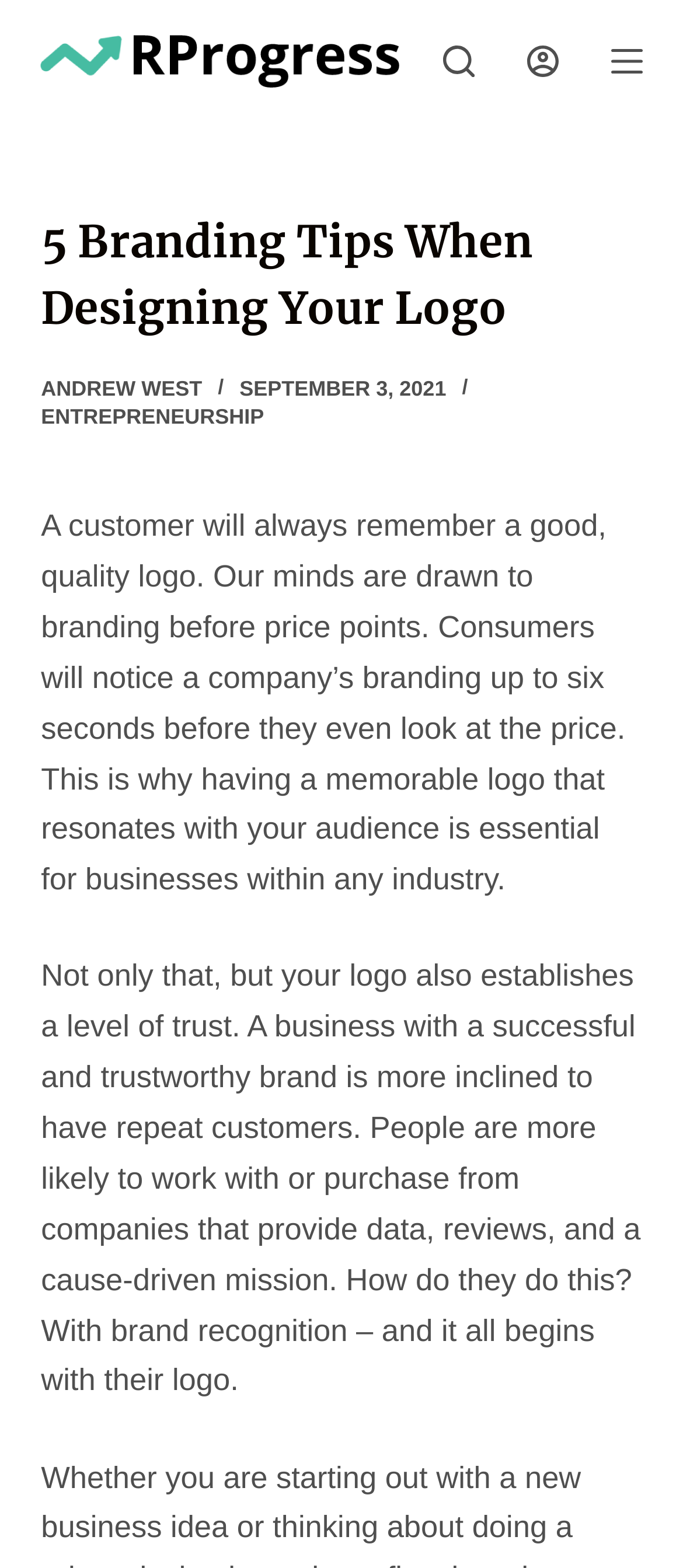Bounding box coordinates must be specified in the format (top-left x, top-left y, bottom-right x, bottom-right y). All values should be floating point numbers between 0 and 1. What are the bounding box coordinates of the UI element described as: Login

[0.771, 0.029, 0.817, 0.049]